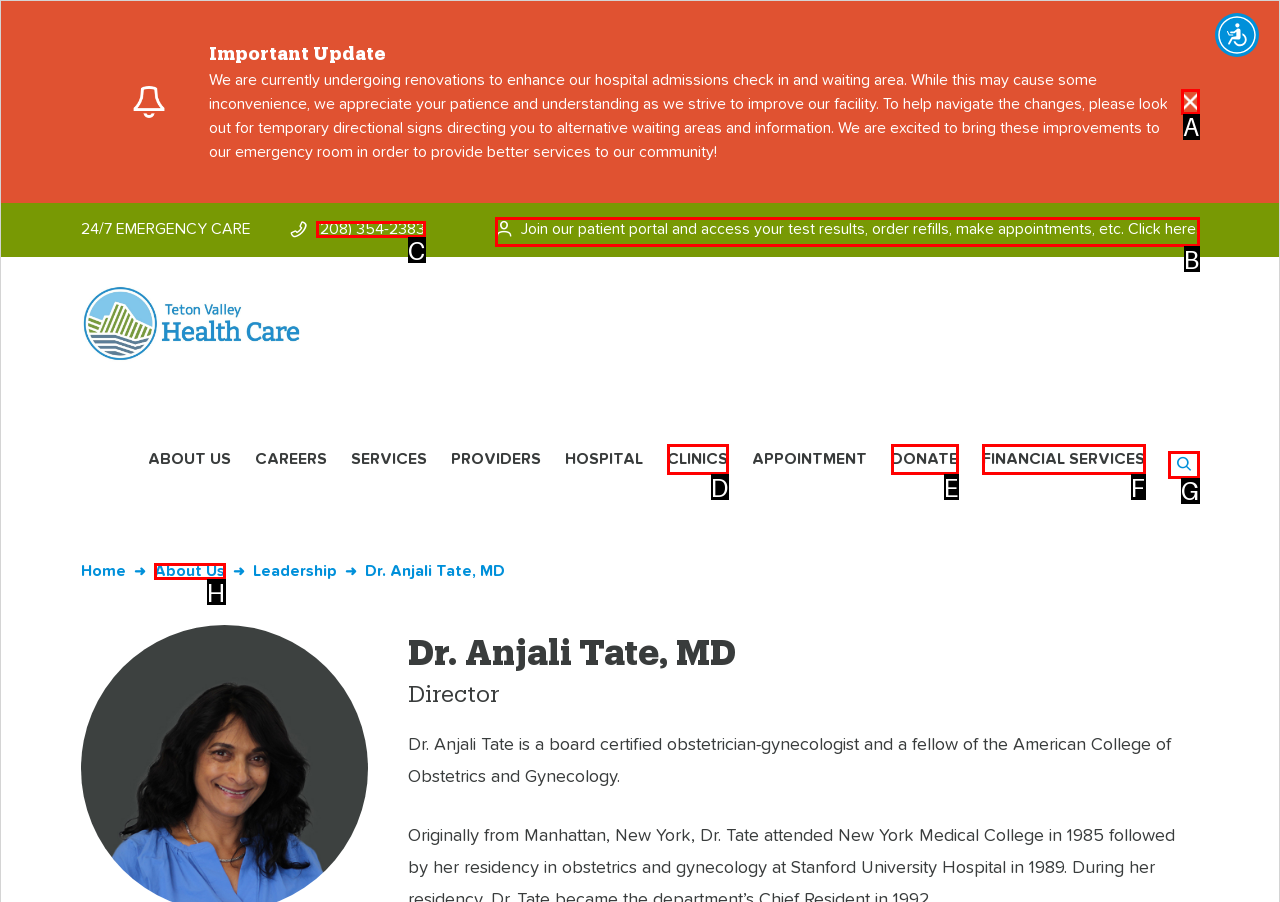Which HTML element should be clicked to perform the following task: Search for something
Reply with the letter of the appropriate option.

G